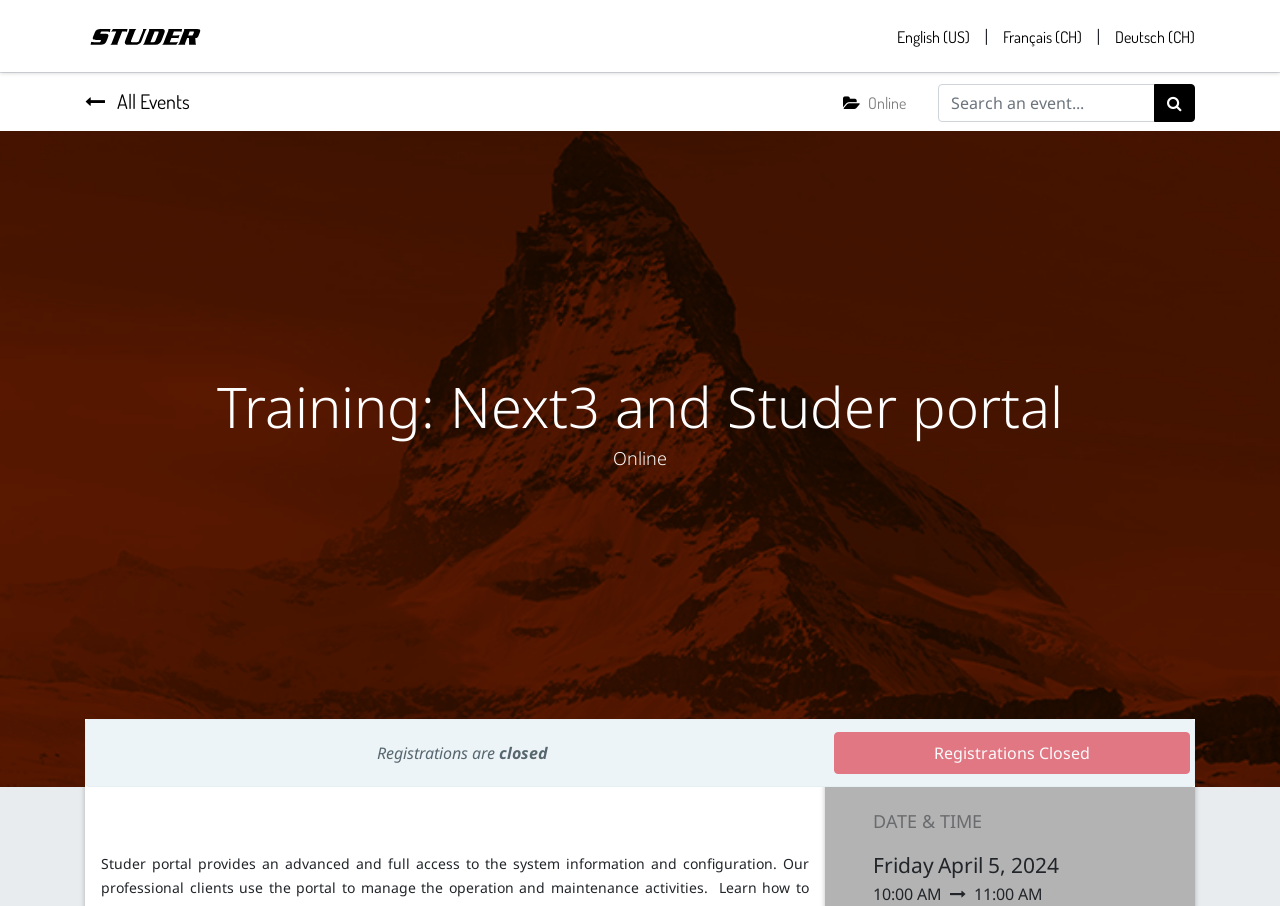What language options are available?
Please respond to the question with a detailed and well-explained answer.

The language options are available in the top right corner of the webpage, indicated by a vertical menu with options 'English (US)', 'Français (CH)', and 'Deutsch (CH)'.